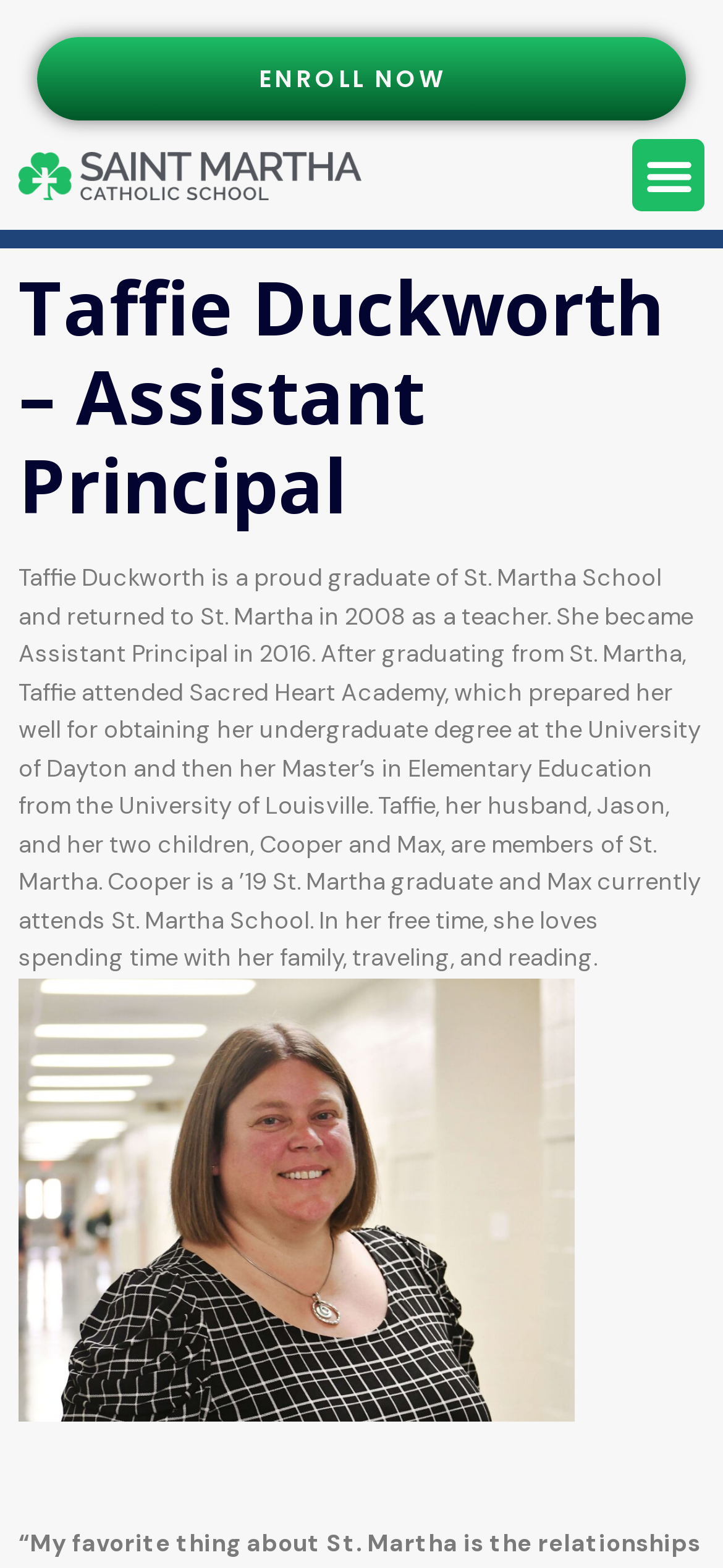Explain the webpage in detail.

The webpage is about Saint Martha Catholic School. At the top, there is a prominent "ENROLL NOW" link, taking up most of the width of the page. Below it, there is a smaller link on the left side. On the right side, there is a "Menu Toggle" button. 

Below the top section, there is a heading that reads "Taffie Duckworth – Assistant Principal". Underneath the heading, there is a paragraph of text that describes Taffie Duckworth's background, including her education and family. The text is quite lengthy and takes up most of the page. 

To the right of the text, there is a headshot image of Taffie Duckworth. Above the image, there is a small amount of whitespace, and below the image, there is another small whitespace section.